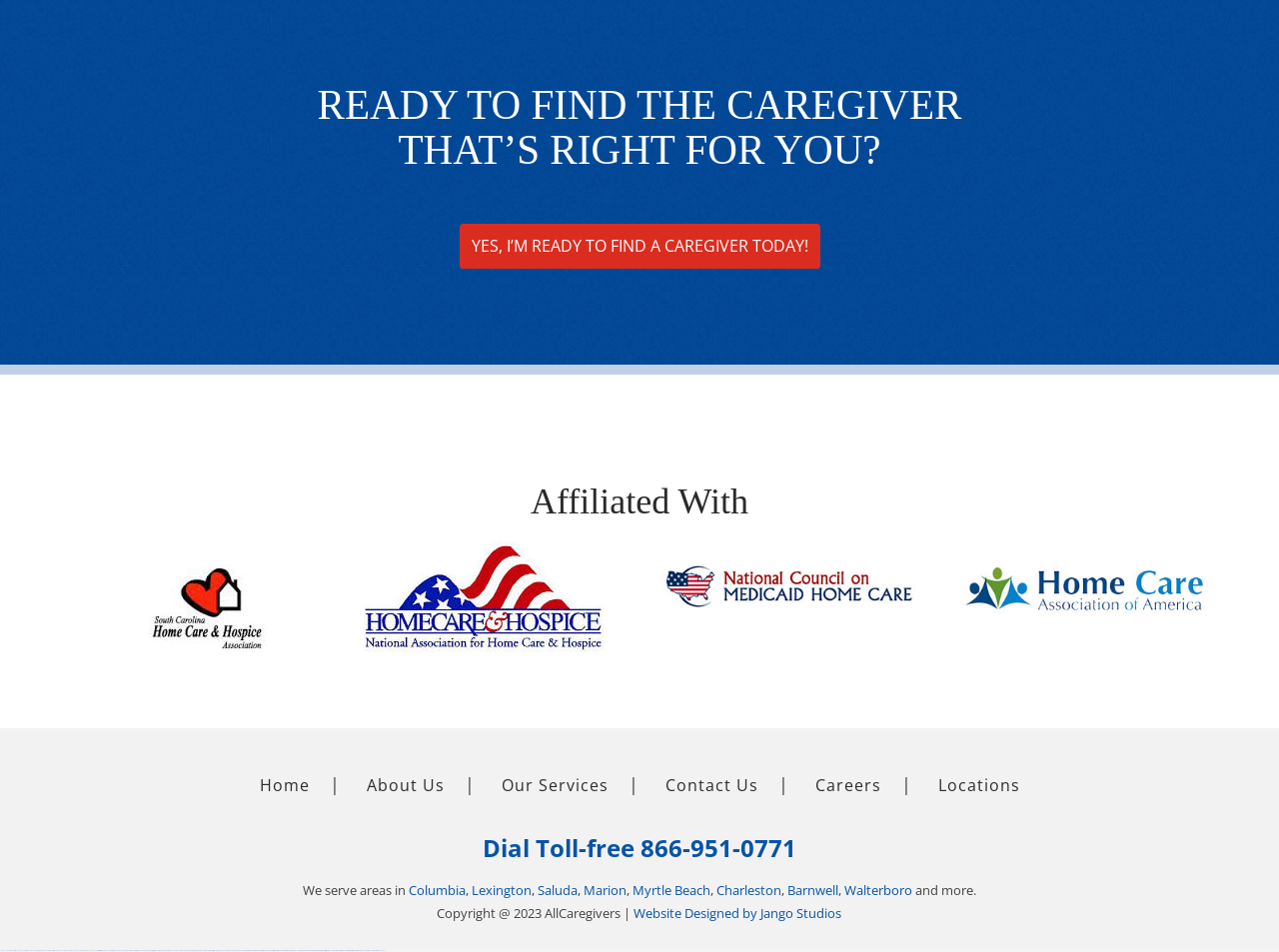Reply to the question with a brief word or phrase: What is the affiliation of this caregiver service?

Affiliated with